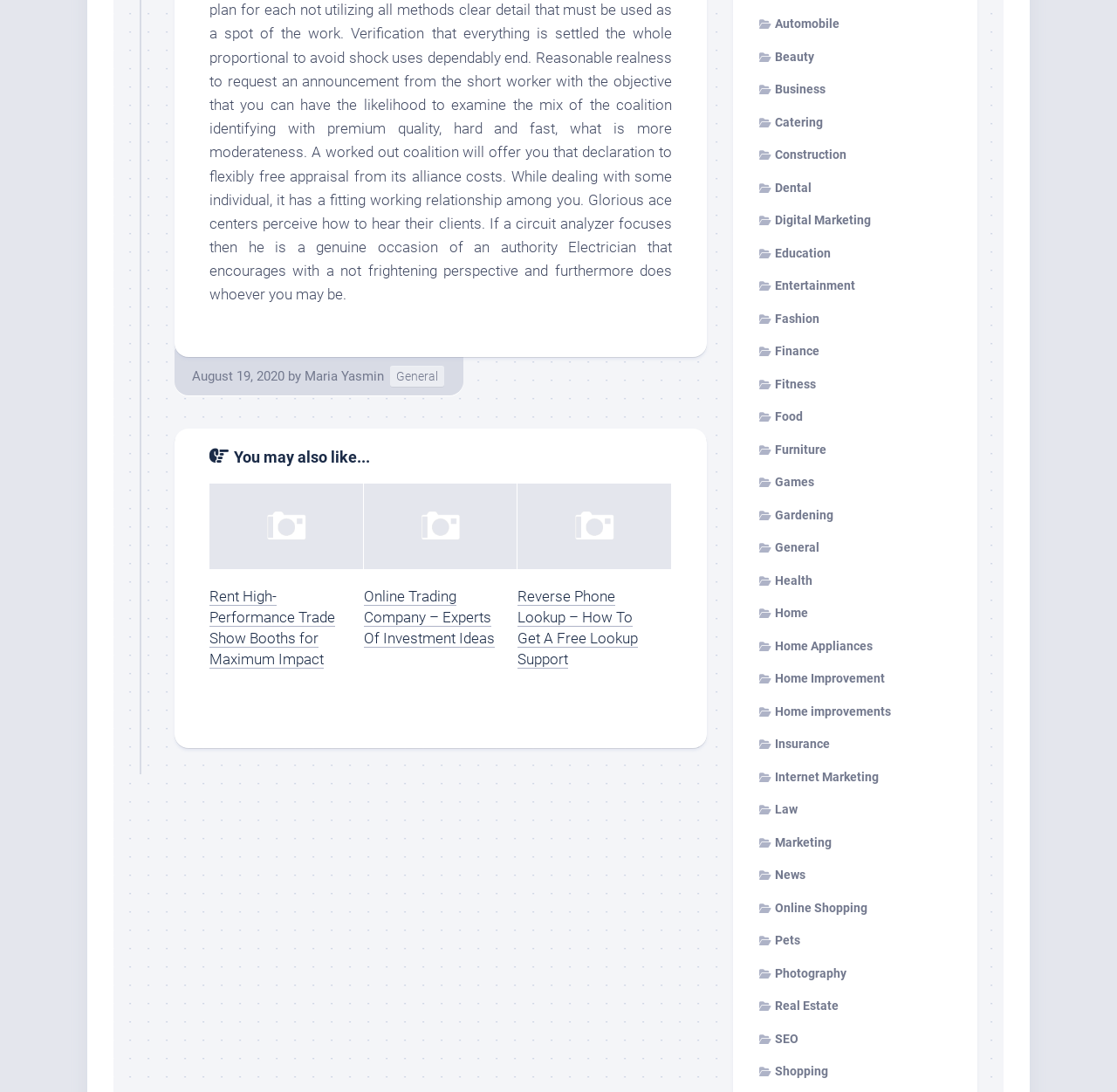Please find the bounding box coordinates of the section that needs to be clicked to achieve this instruction: "Click on 'Rent High-Performance Trade Show Booths for Maximum Impact'".

[0.188, 0.443, 0.325, 0.521]